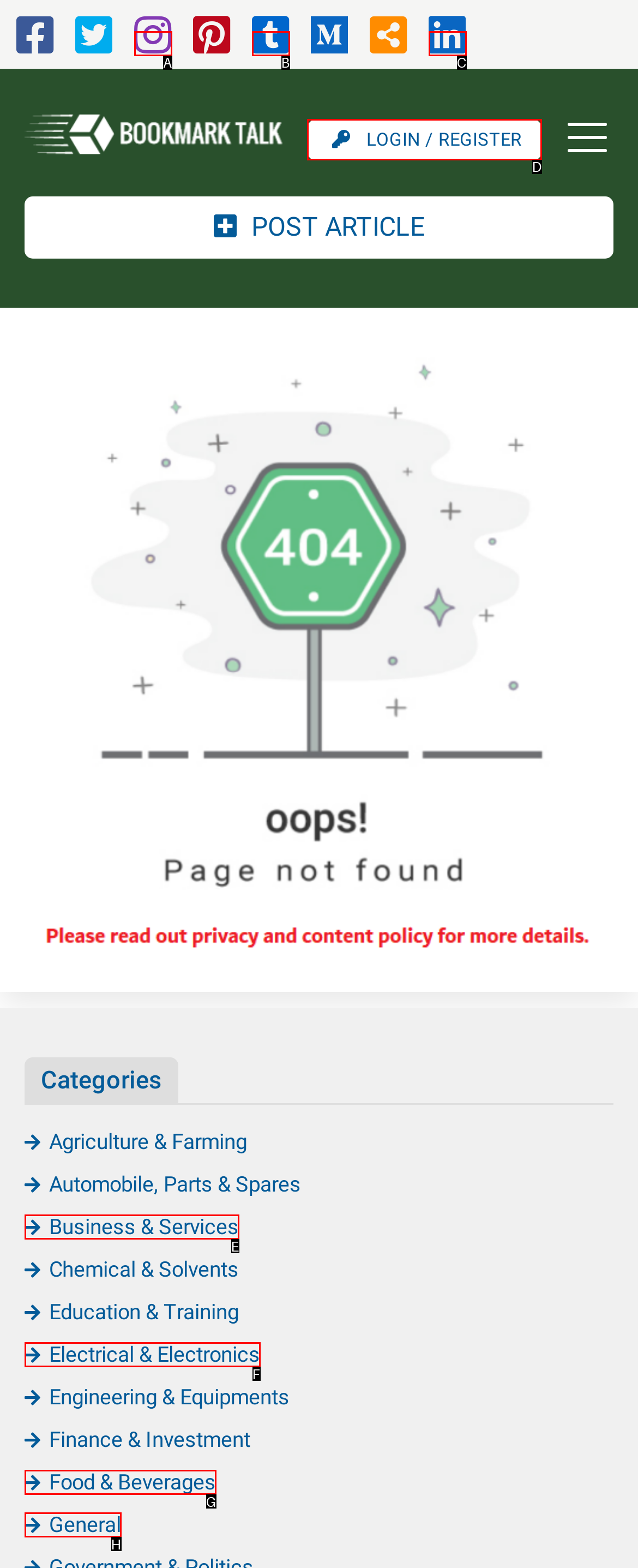Point out the specific HTML element to click to complete this task: Login or register Reply with the letter of the chosen option.

D